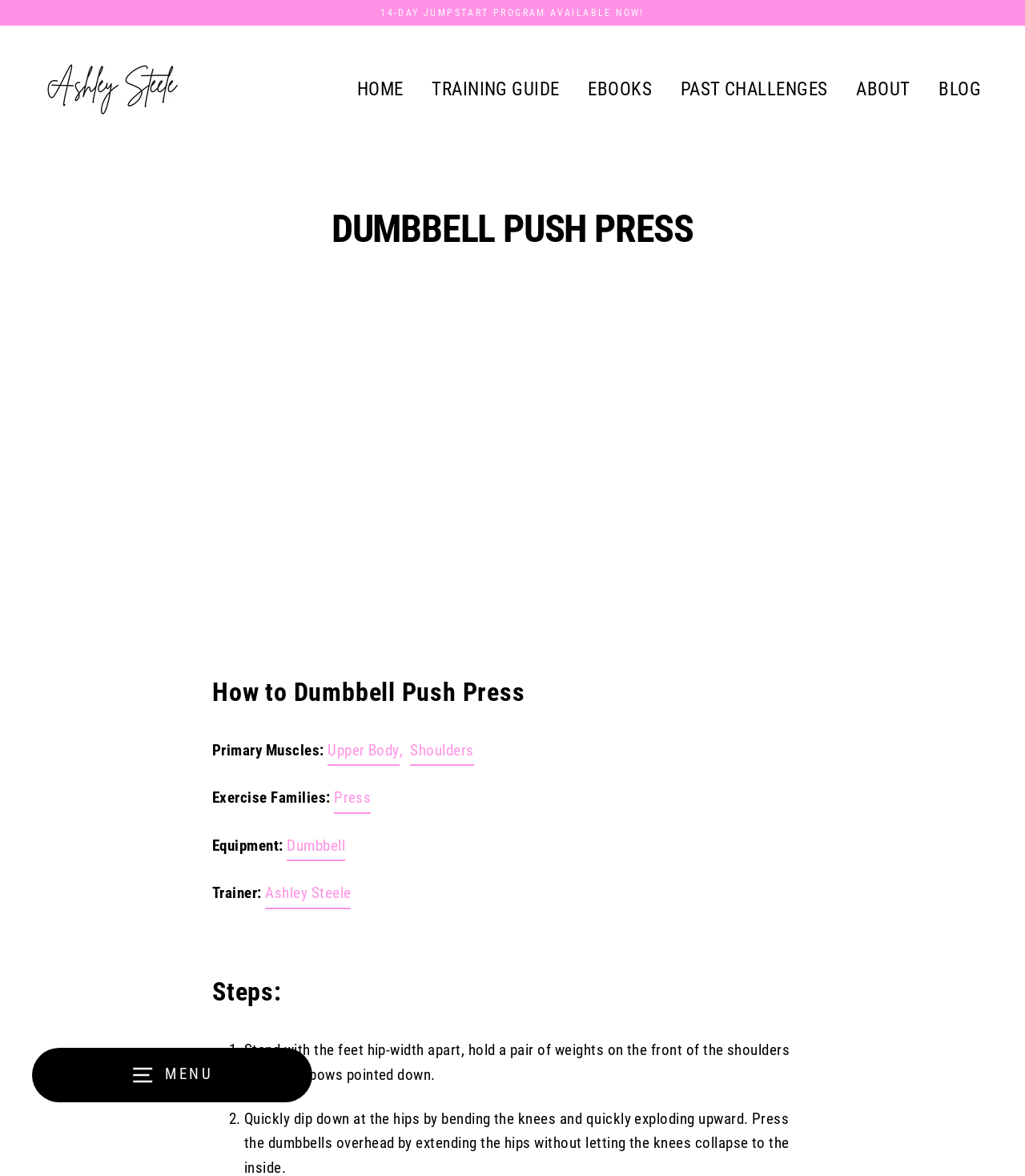What is the primary muscle worked in this exercise?
Based on the image, respond with a single word or phrase.

Upper Body